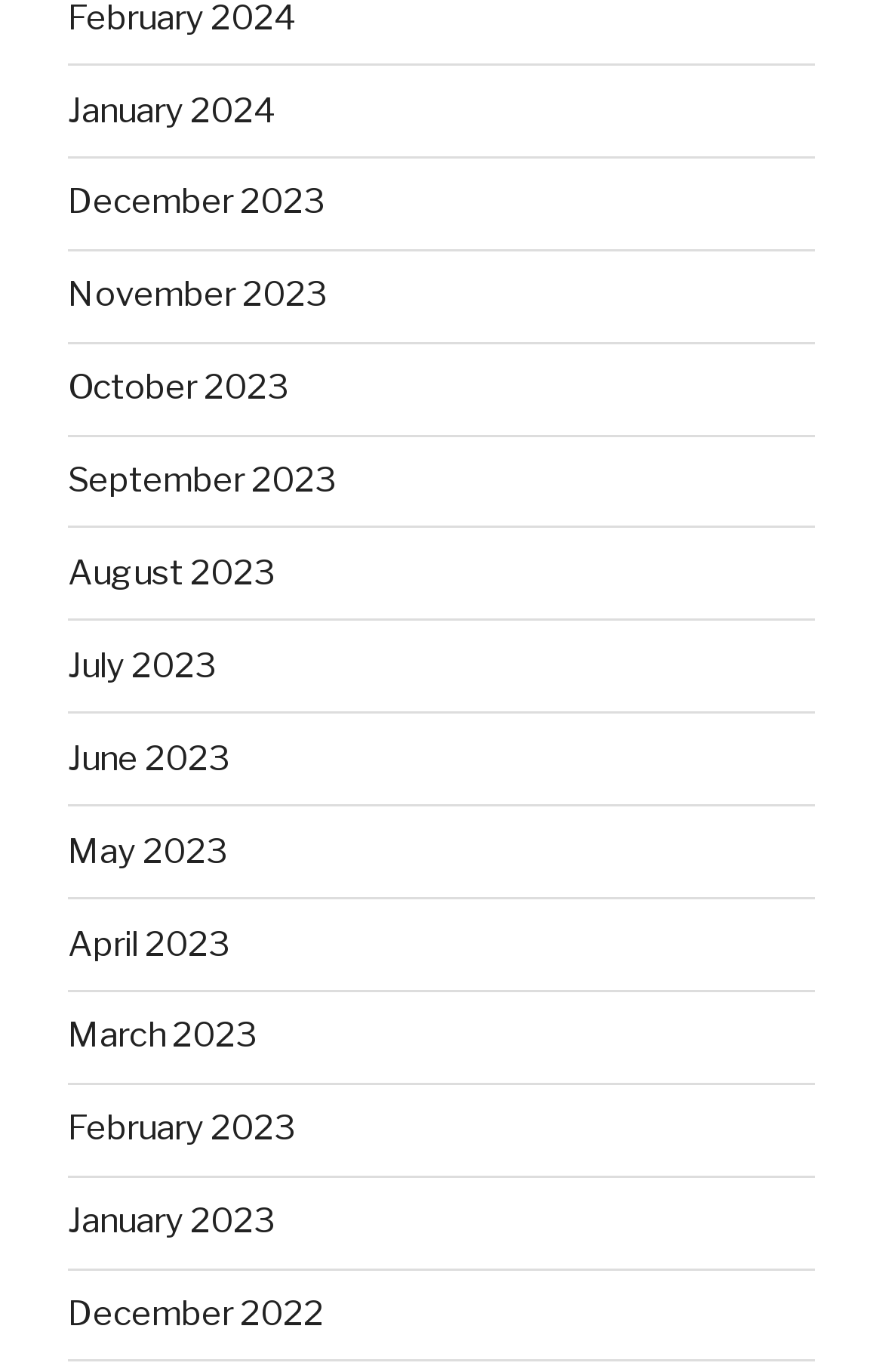For the following element description, predict the bounding box coordinates in the format (top-left x, top-left y, bottom-right x, bottom-right y). All values should be floating point numbers between 0 and 1. Description: February 2023

[0.077, 0.808, 0.333, 0.838]